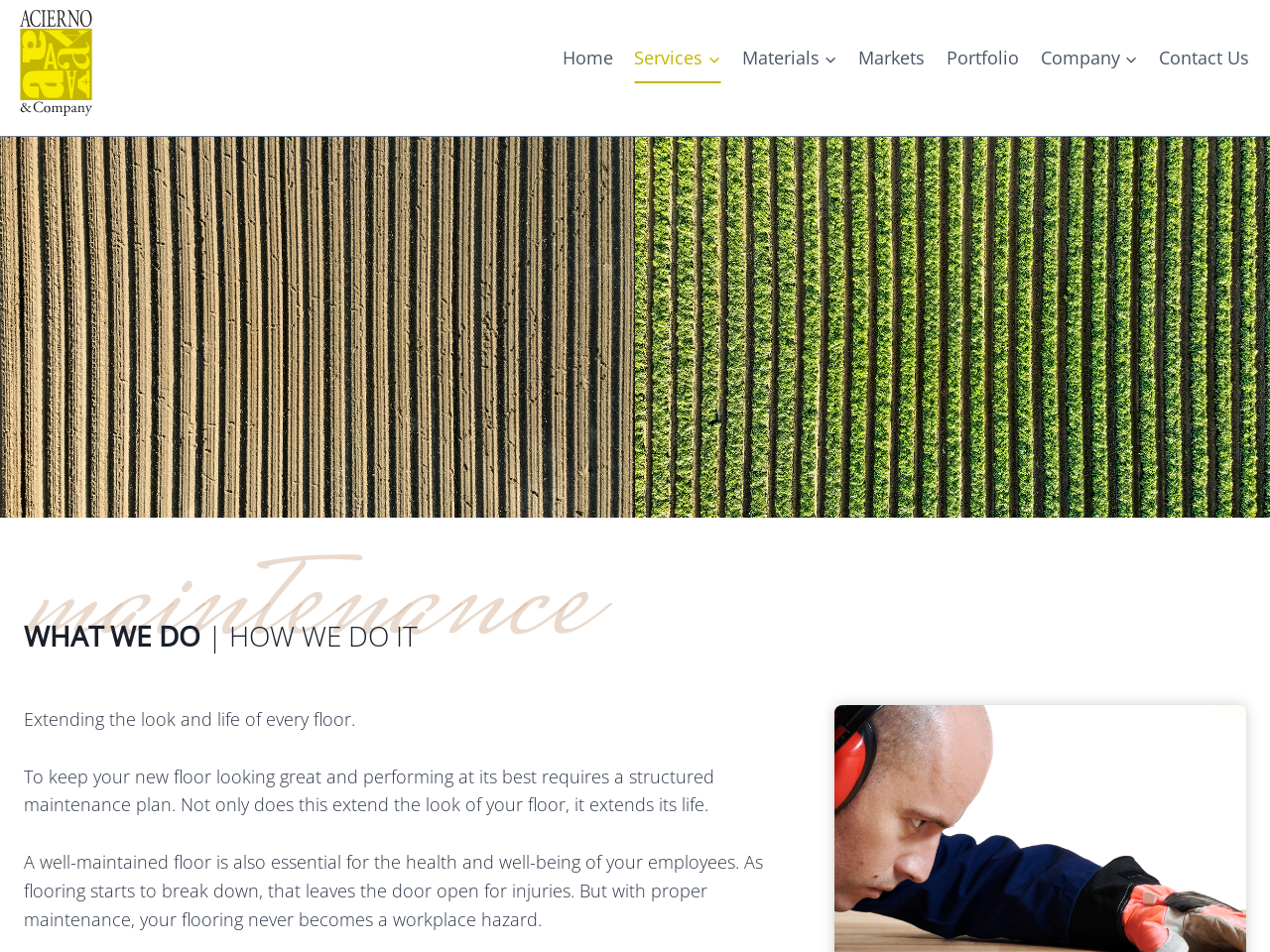How many navigation links are there?
Look at the screenshot and respond with one word or a short phrase.

9